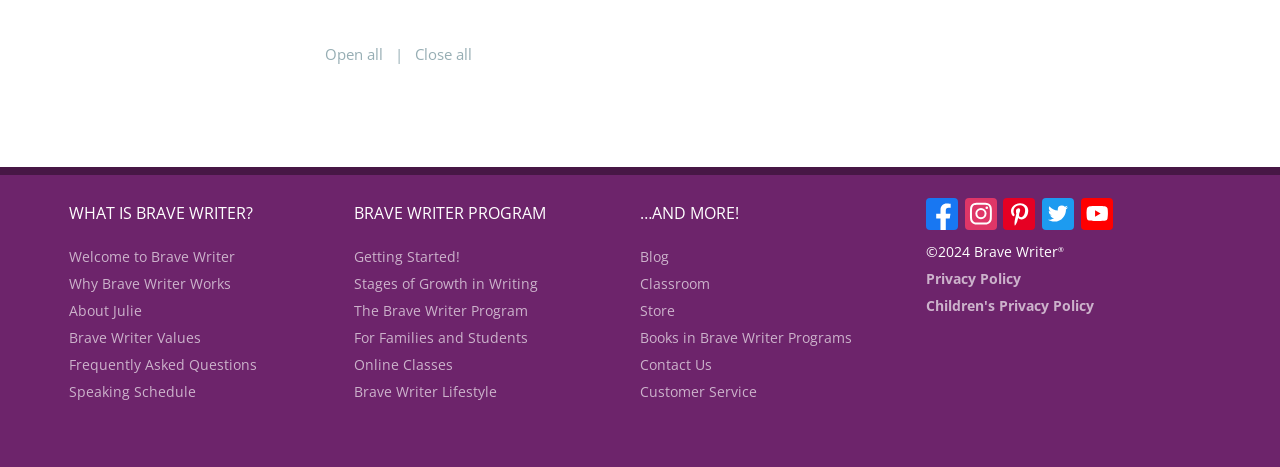Identify the bounding box coordinates for the region of the element that should be clicked to carry out the instruction: "Explore 'Brave Writer Program'". The bounding box coordinates should be four float numbers between 0 and 1, i.e., [left, top, right, bottom].

[0.277, 0.528, 0.36, 0.569]